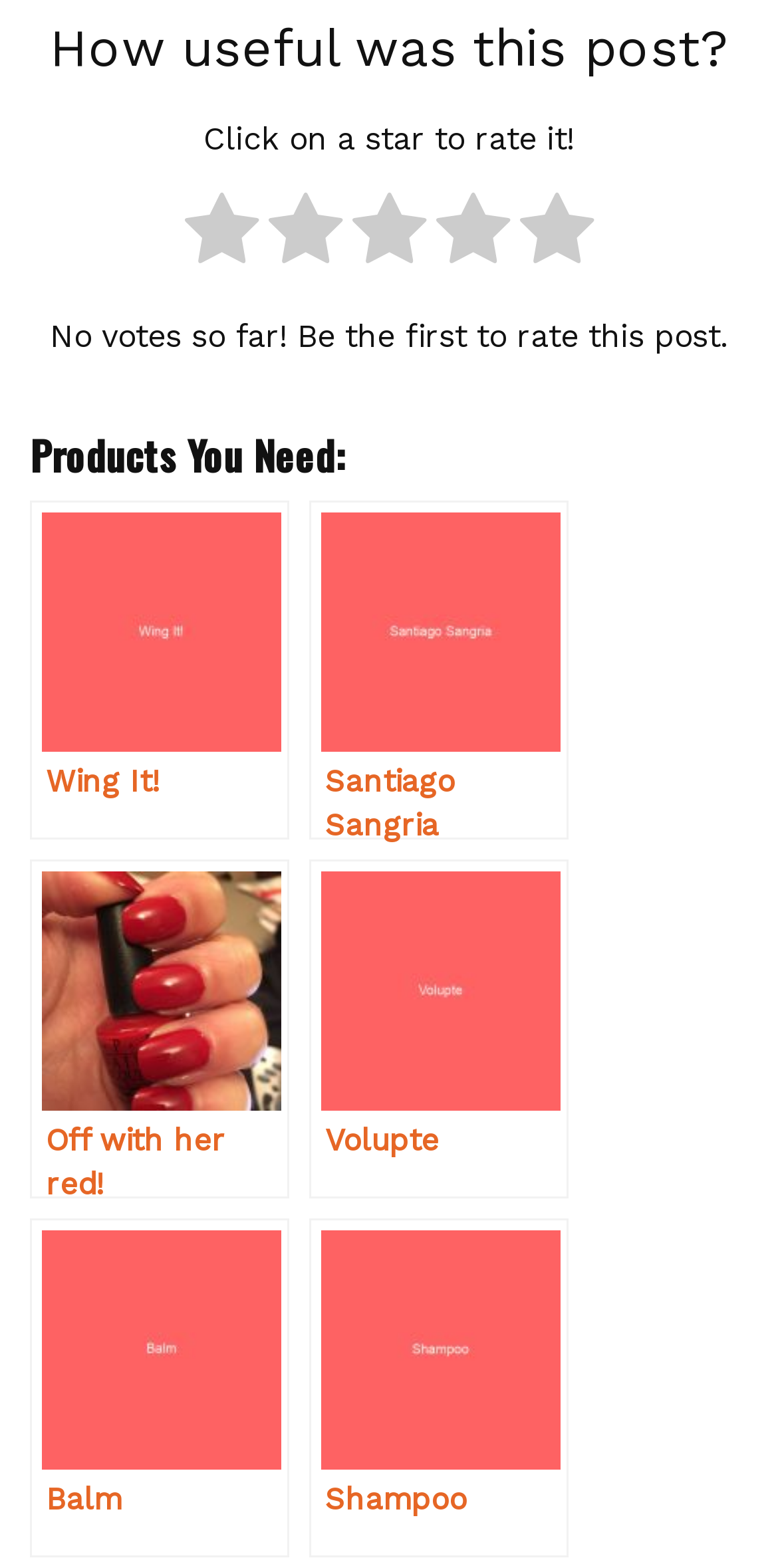What is the first product listed?
Please provide an in-depth and detailed response to the question.

The first product listed is 'Wing It!' which is a link element located at the top of the product list, as indicated by its bounding box coordinates [0.038, 0.32, 0.372, 0.536].